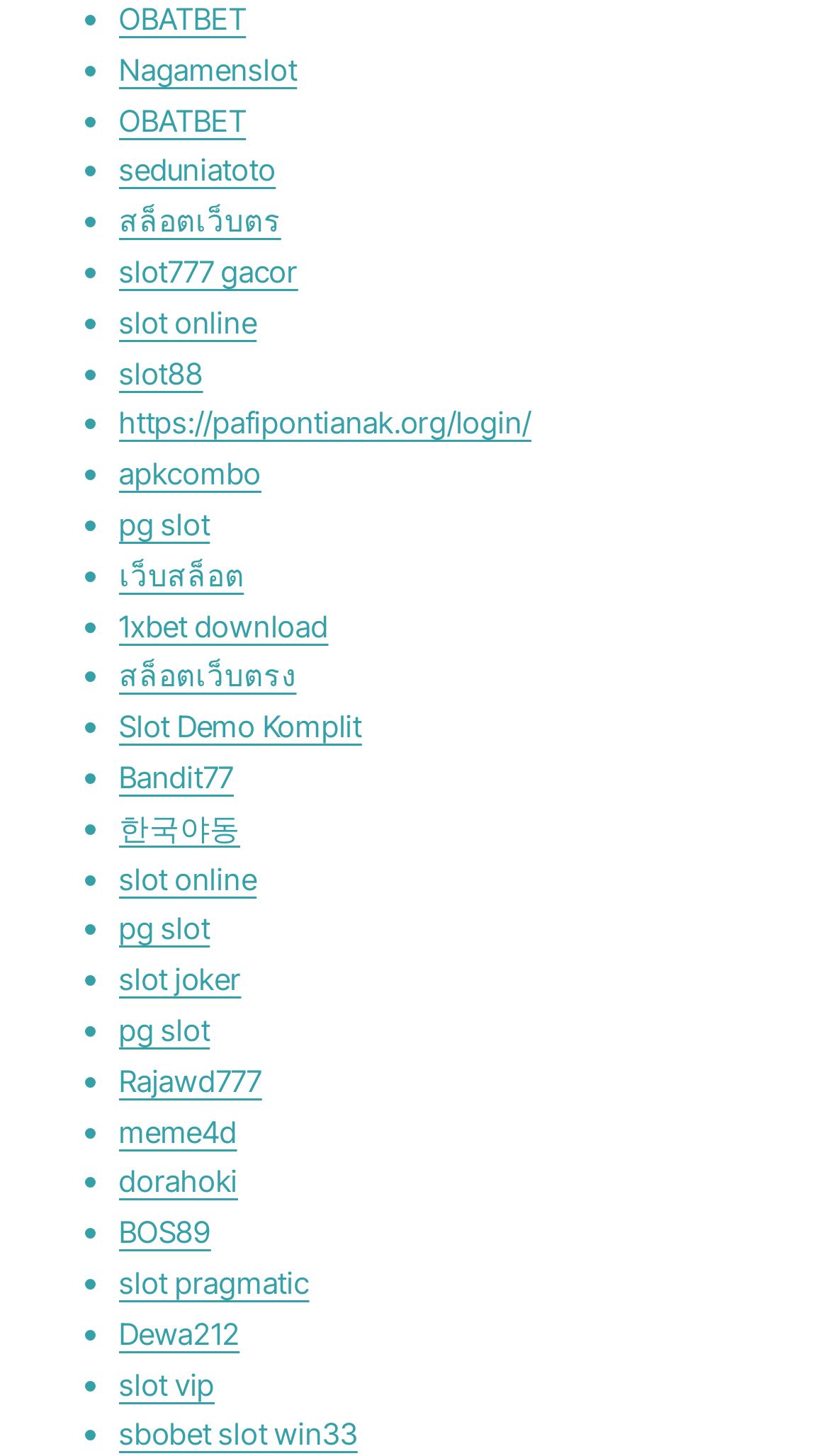Bounding box coordinates are specified in the format (top-left x, top-left y, bottom-right x, bottom-right y). All values are floating point numbers bounded between 0 and 1. Please provide the bounding box coordinate of the region this sentence describes: pg slot

[0.144, 0.347, 0.253, 0.372]